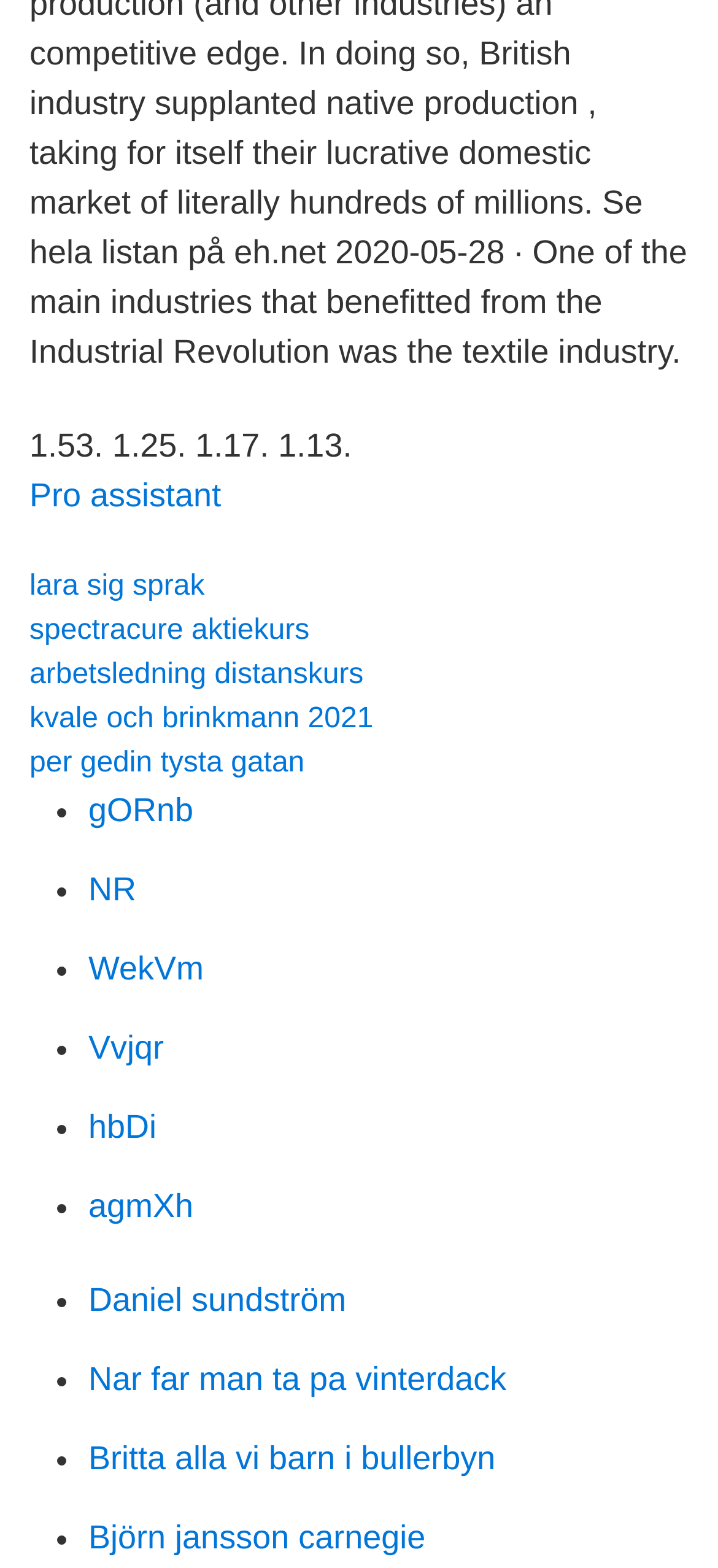Find the bounding box coordinates of the element I should click to carry out the following instruction: "Click on Pro assistant".

[0.041, 0.304, 0.308, 0.328]